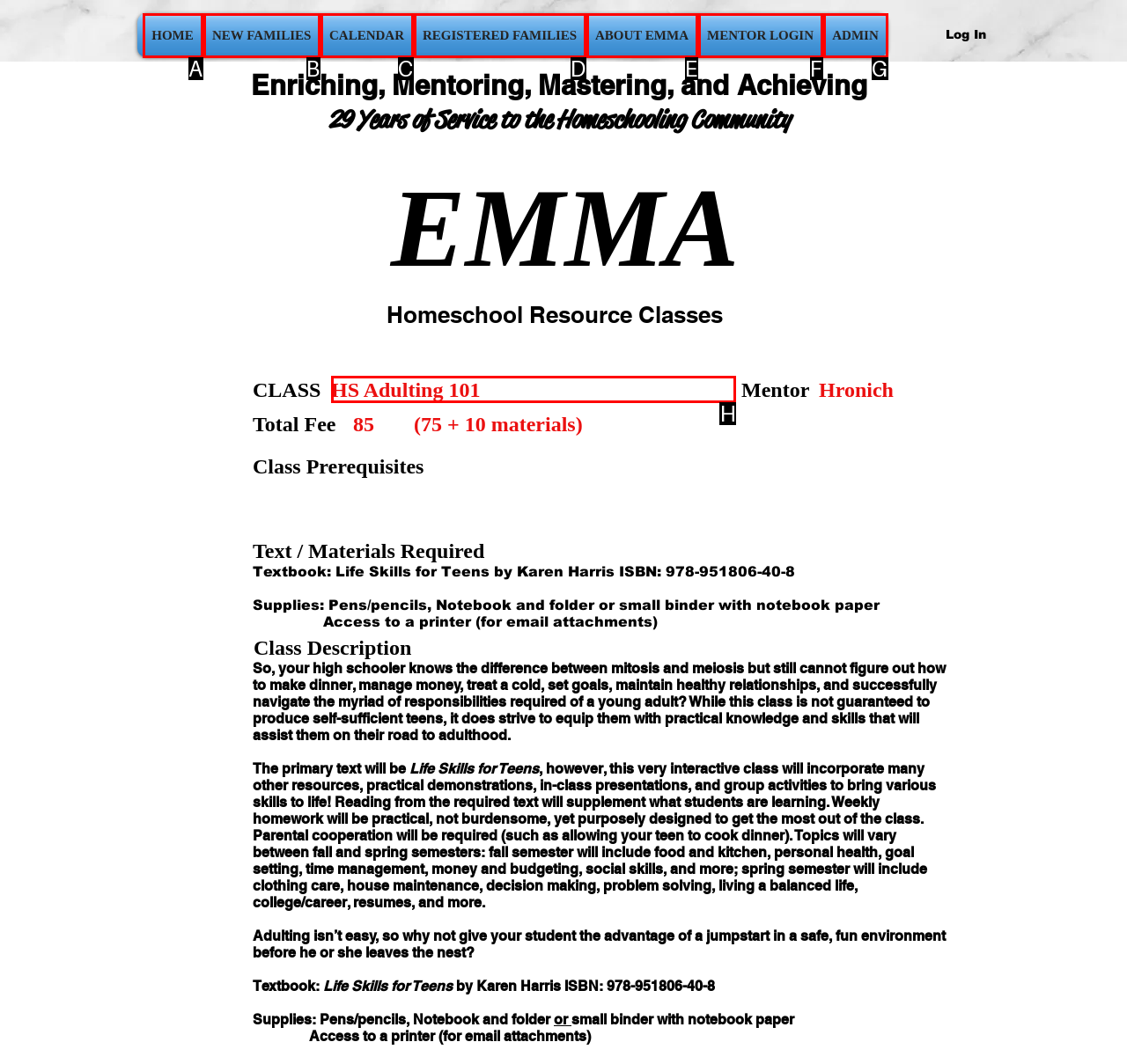Pick the option that should be clicked to perform the following task: Register for the HS Adulting 101 class
Answer with the letter of the selected option from the available choices.

H